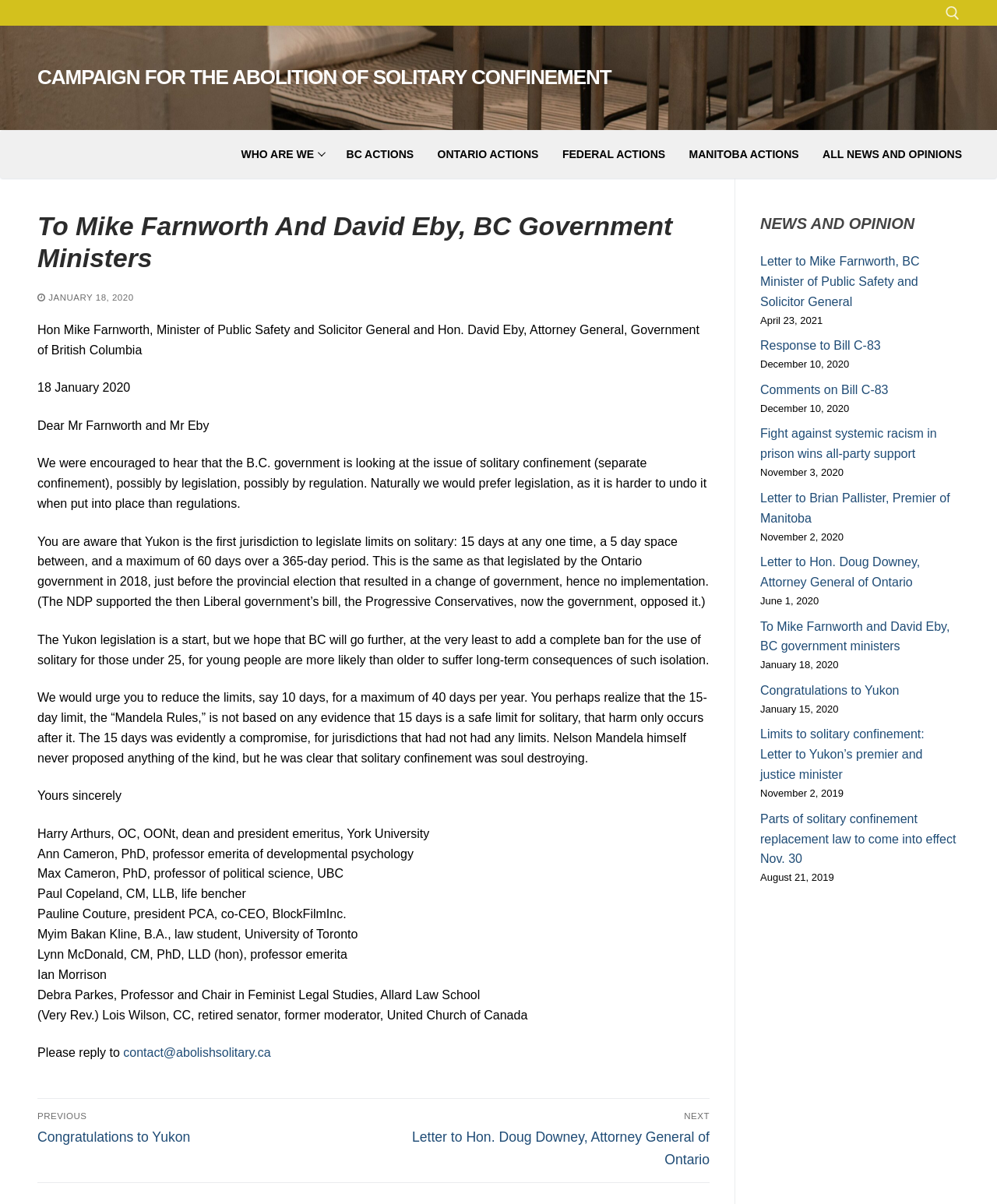Can you determine the bounding box coordinates of the area that needs to be clicked to fulfill the following instruction: "go to CAMPAIGN FOR THE ABOLITION OF SOLITARY CONFINEMENT"?

[0.038, 0.054, 0.613, 0.075]